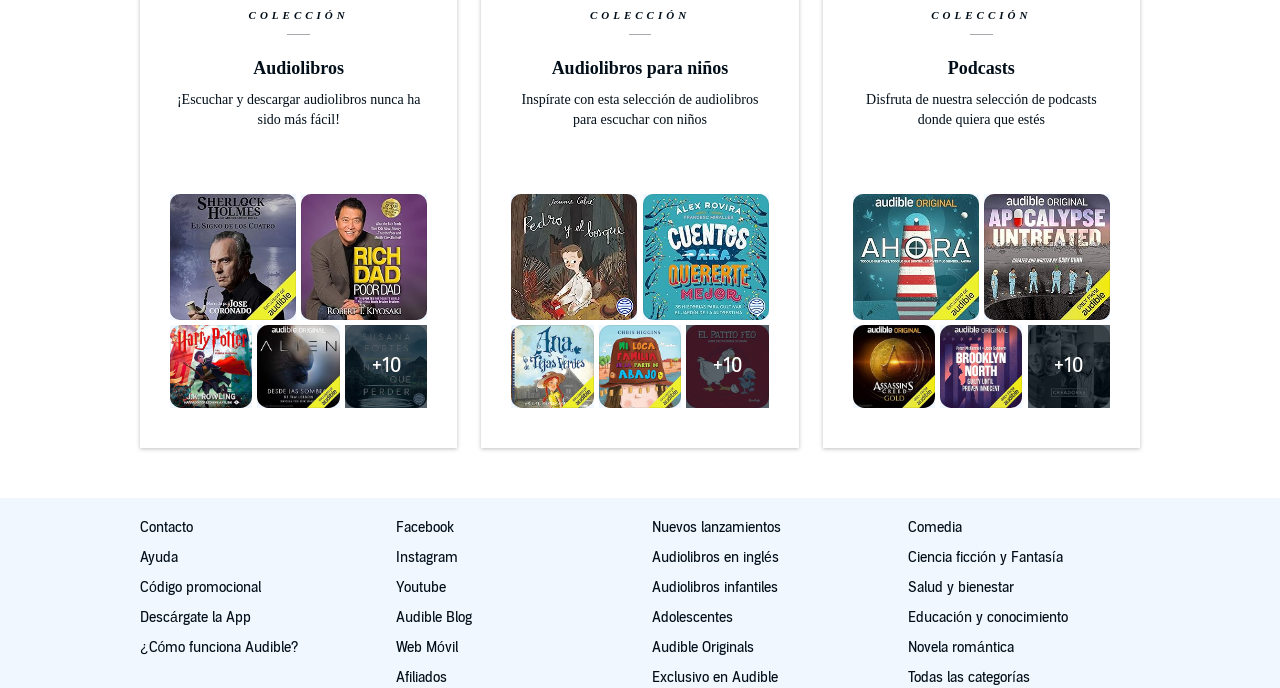Give a short answer using one word or phrase for the question:
What is the last link in the bottom right corner?

Todas las categorías